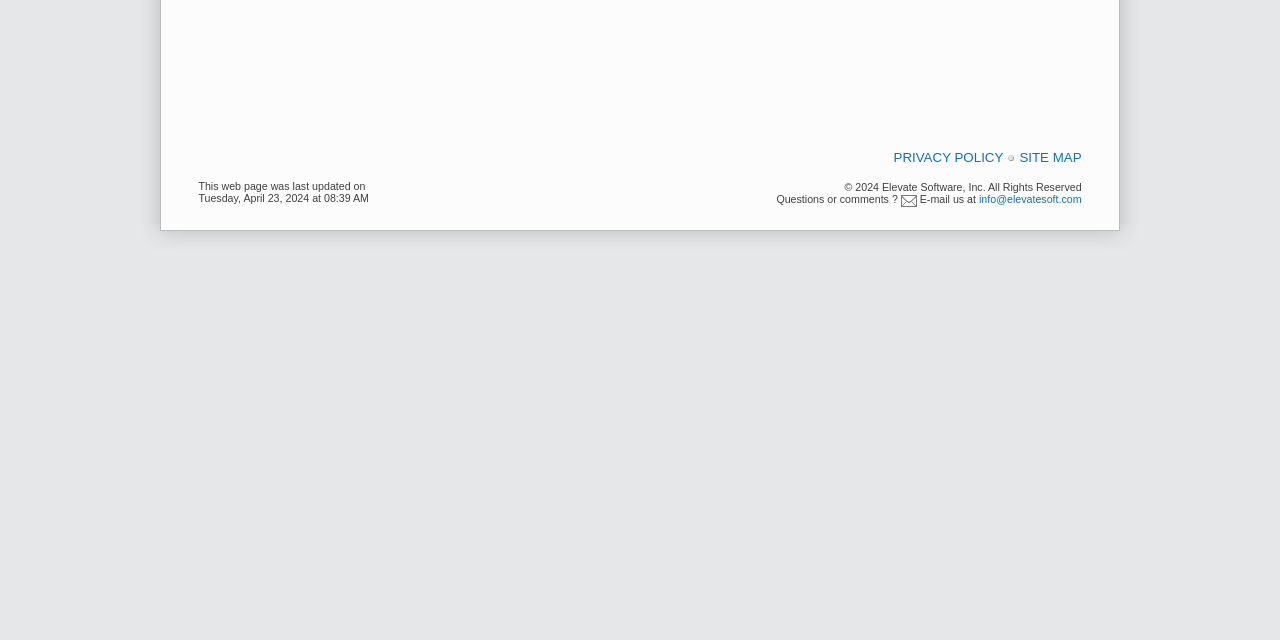Identify the bounding box coordinates for the UI element that matches this description: "Site Map".

[0.796, 0.234, 0.845, 0.258]